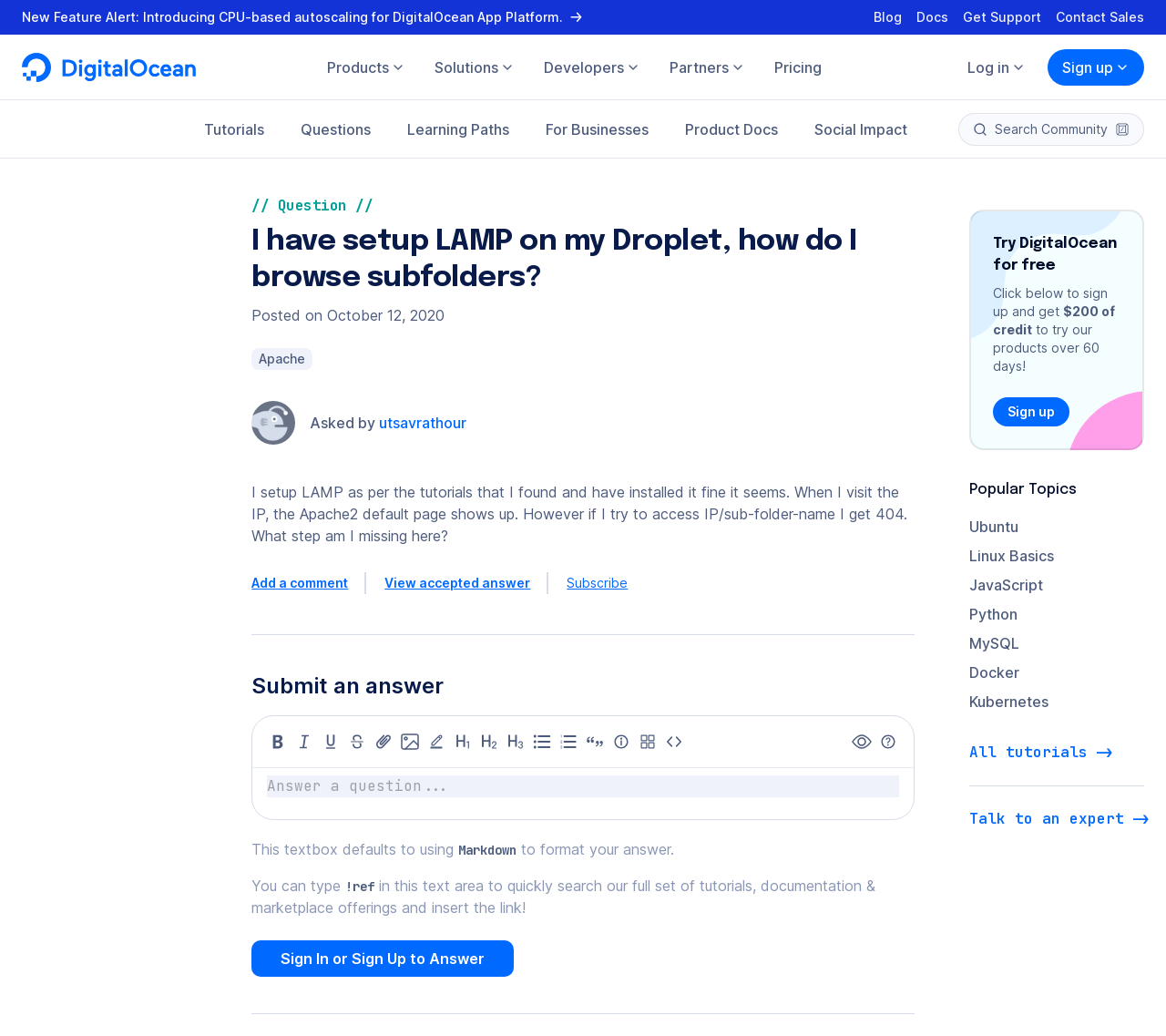Determine the bounding box coordinates of the clickable region to carry out the instruction: "Learn more about Covid-19 Testing".

None